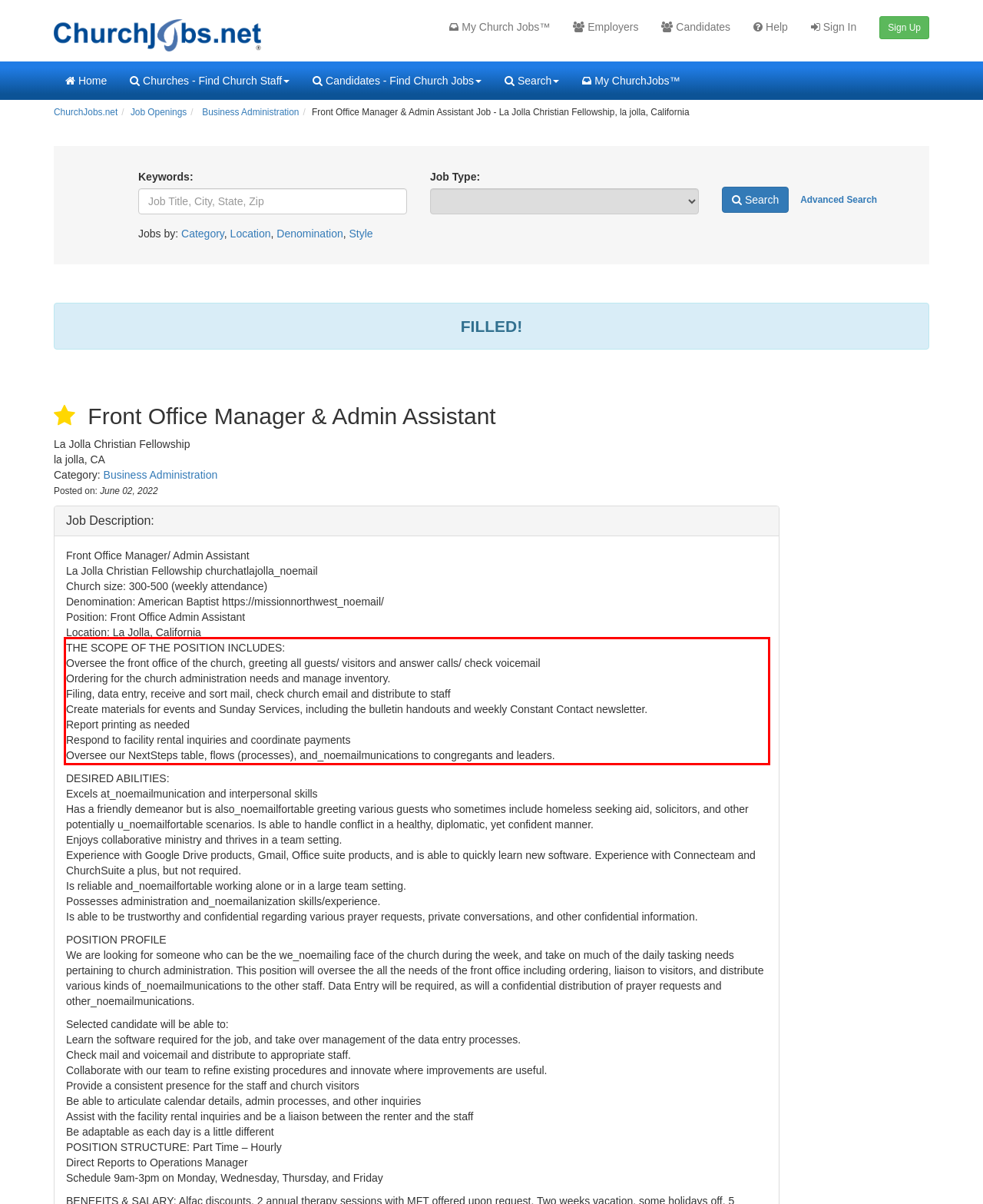Given a screenshot of a webpage containing a red rectangle bounding box, extract and provide the text content found within the red bounding box.

THE SCOPE OF THE POSITION INCLUDES: Oversee the front office of the church, greeting all guests/ visitors and answer calls/ check voicemail Ordering for the church administration needs and manage inventory. Filing, data entry, receive and sort mail, check church email and distribute to staff Create materials for events and Sunday Services, including the bulletin handouts and weekly Constant Contact newsletter. Report printing as needed Respond to facility rental inquiries and coordinate payments Oversee our NextSteps table, flows (processes), and_noemailmunications to congregants and leaders.